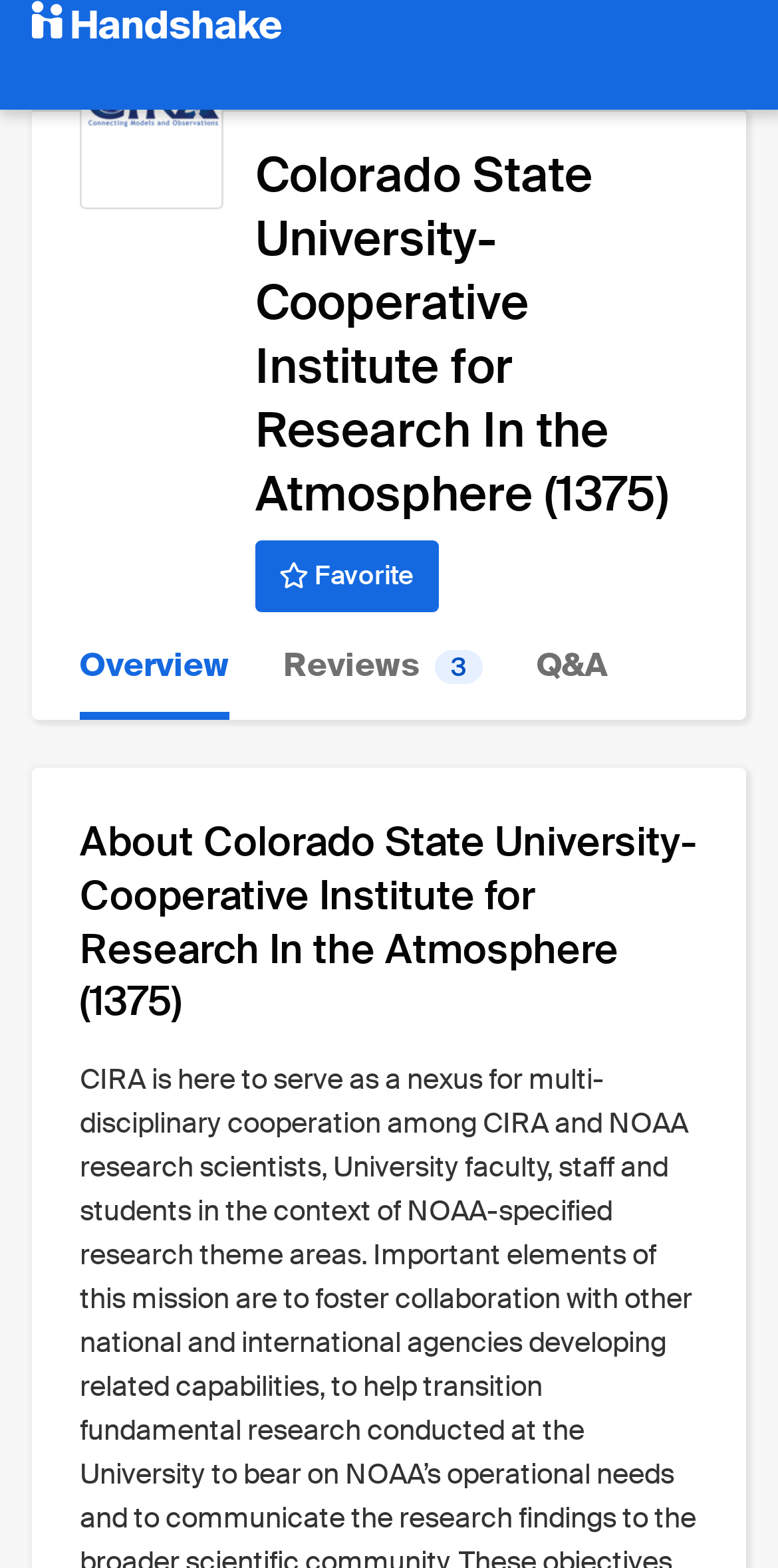Please determine the main heading text of this webpage.

Colorado State University- Cooperative Institute for Research In the Atmosphere (1375)